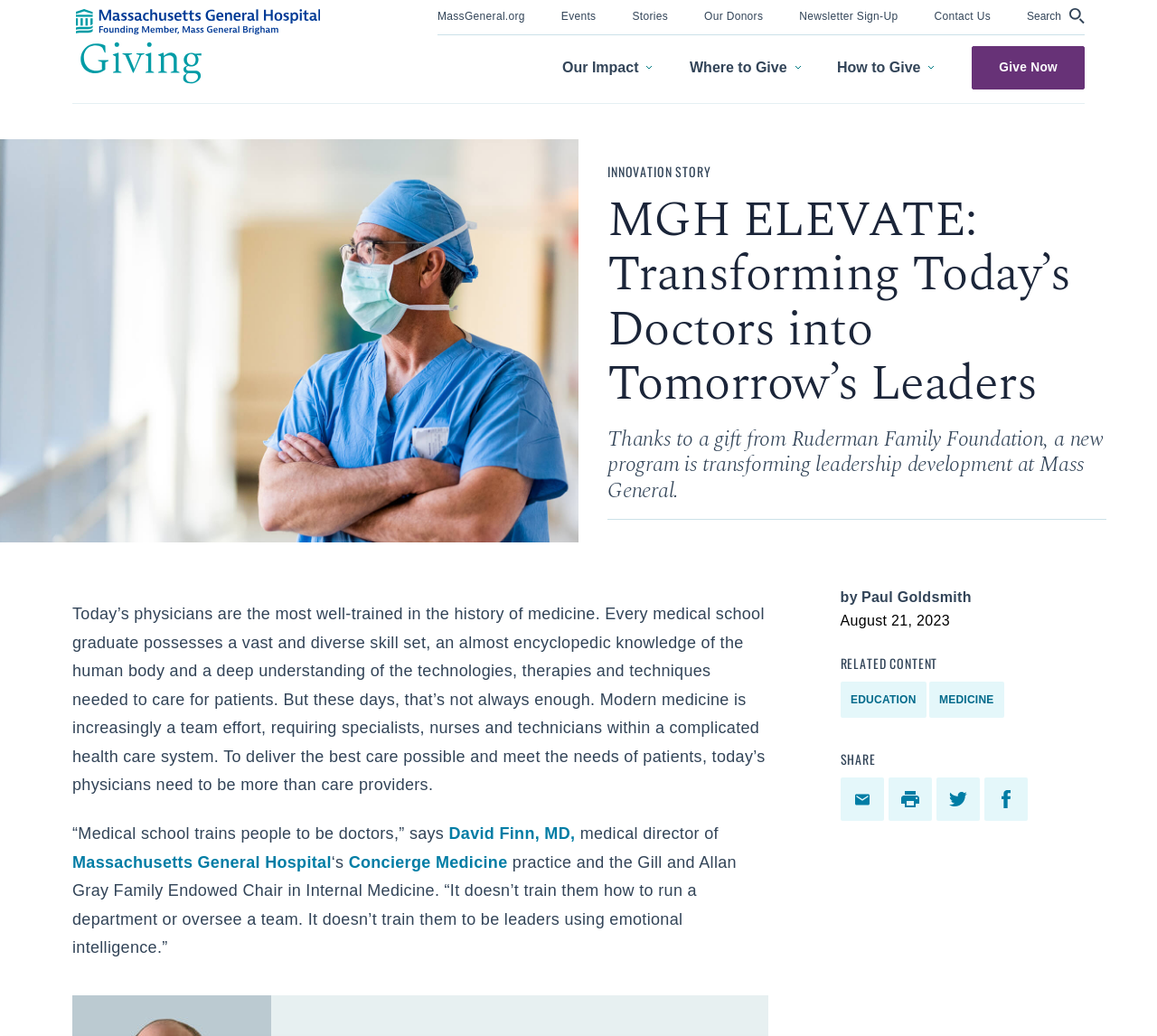Find the bounding box coordinates of the clickable region needed to perform the following instruction: "View ABOUT US". The coordinates should be provided as four float numbers between 0 and 1, i.e., [left, top, right, bottom].

None